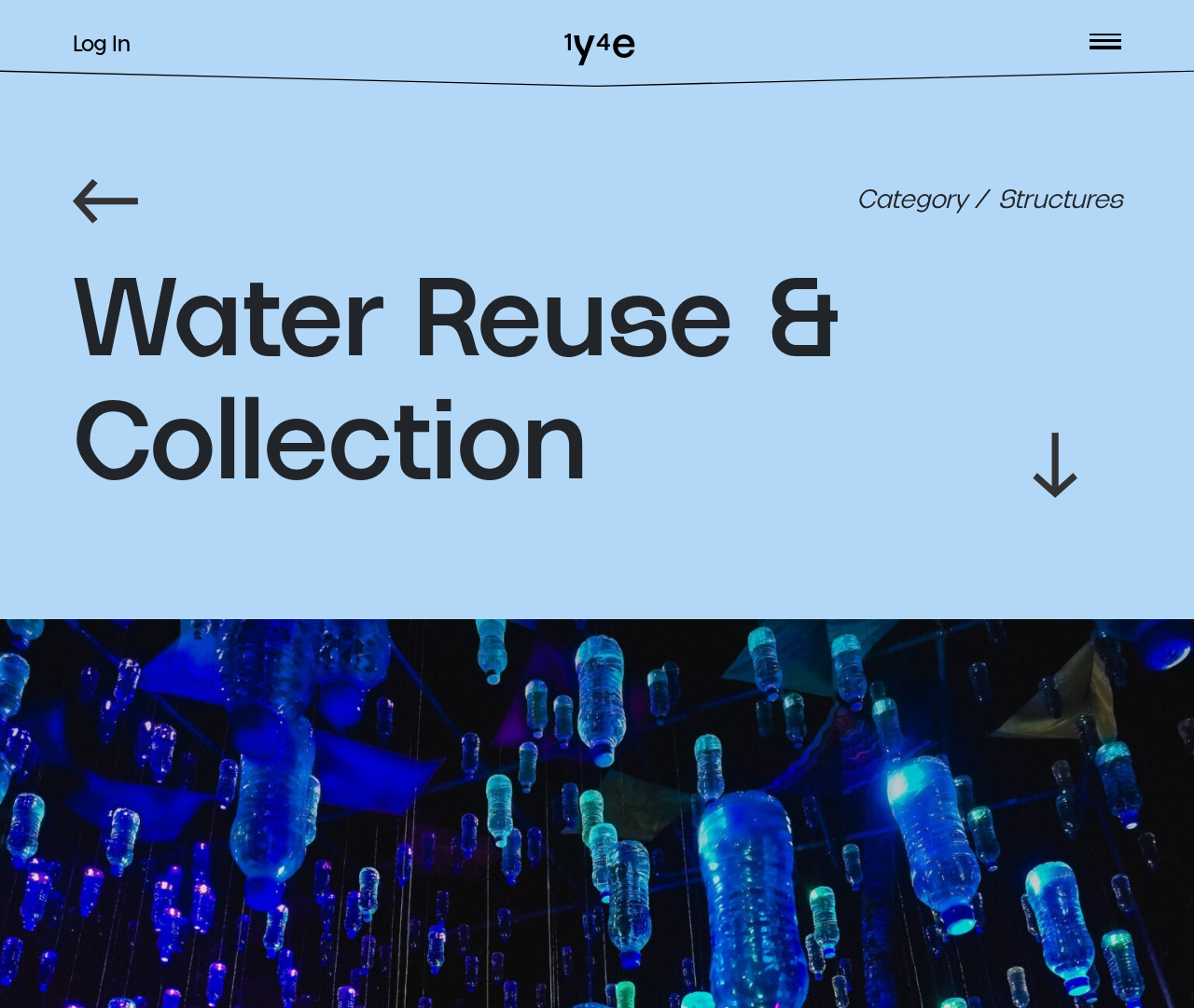Identify the bounding box for the UI element described as: "Log In". The coordinates should be four float numbers between 0 and 1, i.e., [left, top, right, bottom].

[0.061, 0.033, 0.108, 0.056]